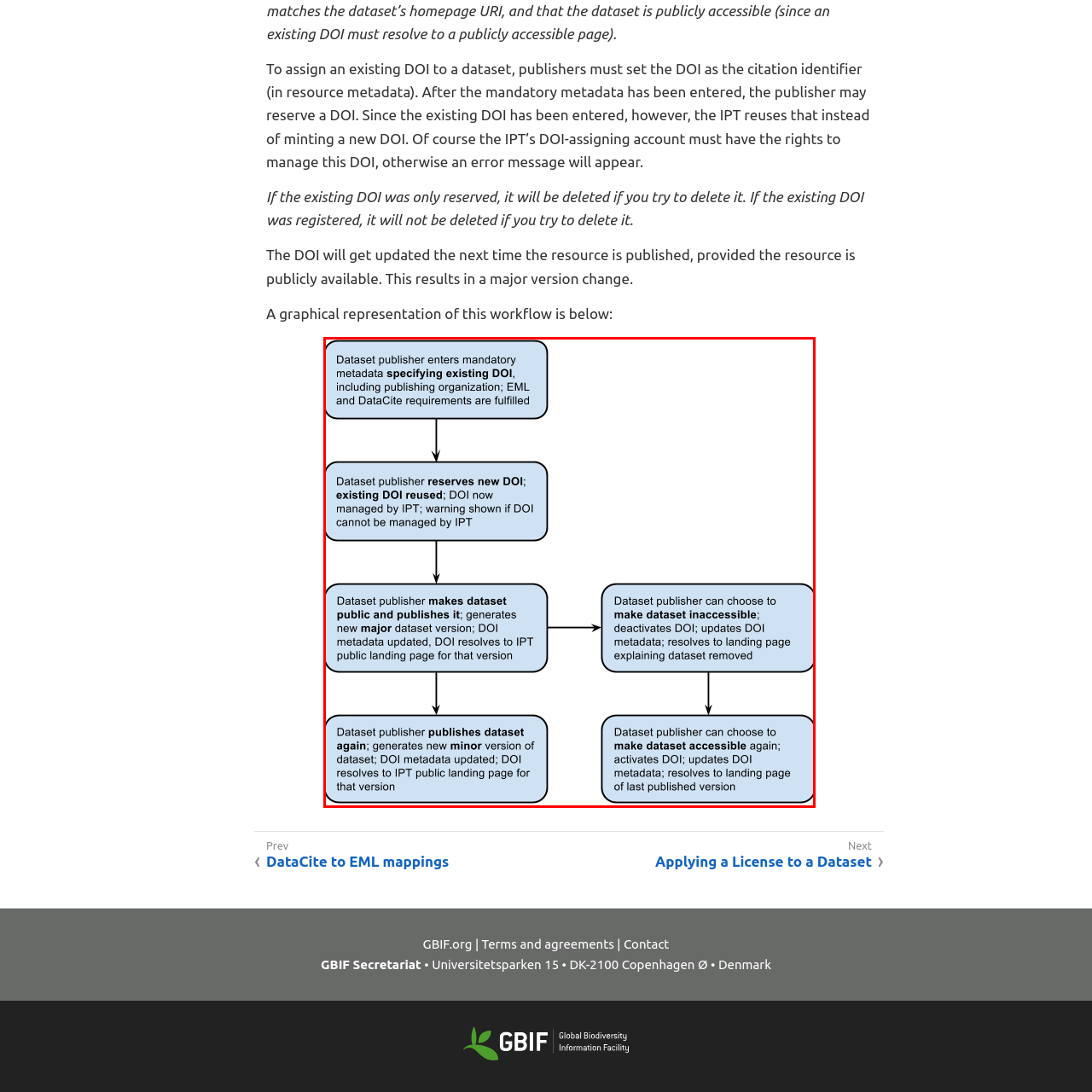Describe extensively the image that is contained within the red box.

The image illustrates the workflow for assigning an existing DOI (Digital Object Identifier) to a dataset. The diagram details the steps involved in this process, starting from the dataset publisher entering mandatory metadata to specify the existing DOI, which must meet the requirements set by EML and DataCite. 

The flow begins with the publisher reserving a new DOI while reusing the existing one, noting that the DOI now falls under the management of an IPT (Integrated Publishing Toolkit). As the process progresses, it shows that once the publisher makes the dataset public and publishes it, a new major version of the dataset is generated, linking to the DOI metadata that resolves to the IPT public landing page for that version.

Additionally, the diagram highlights options for the dataset publisher to make the dataset inaccessible or accessible again, including the necessary updates to the DOI metadata. Overall, this graphical representation serves as a comprehensive guide through the complexities of DOI assignment in dataset publishing.